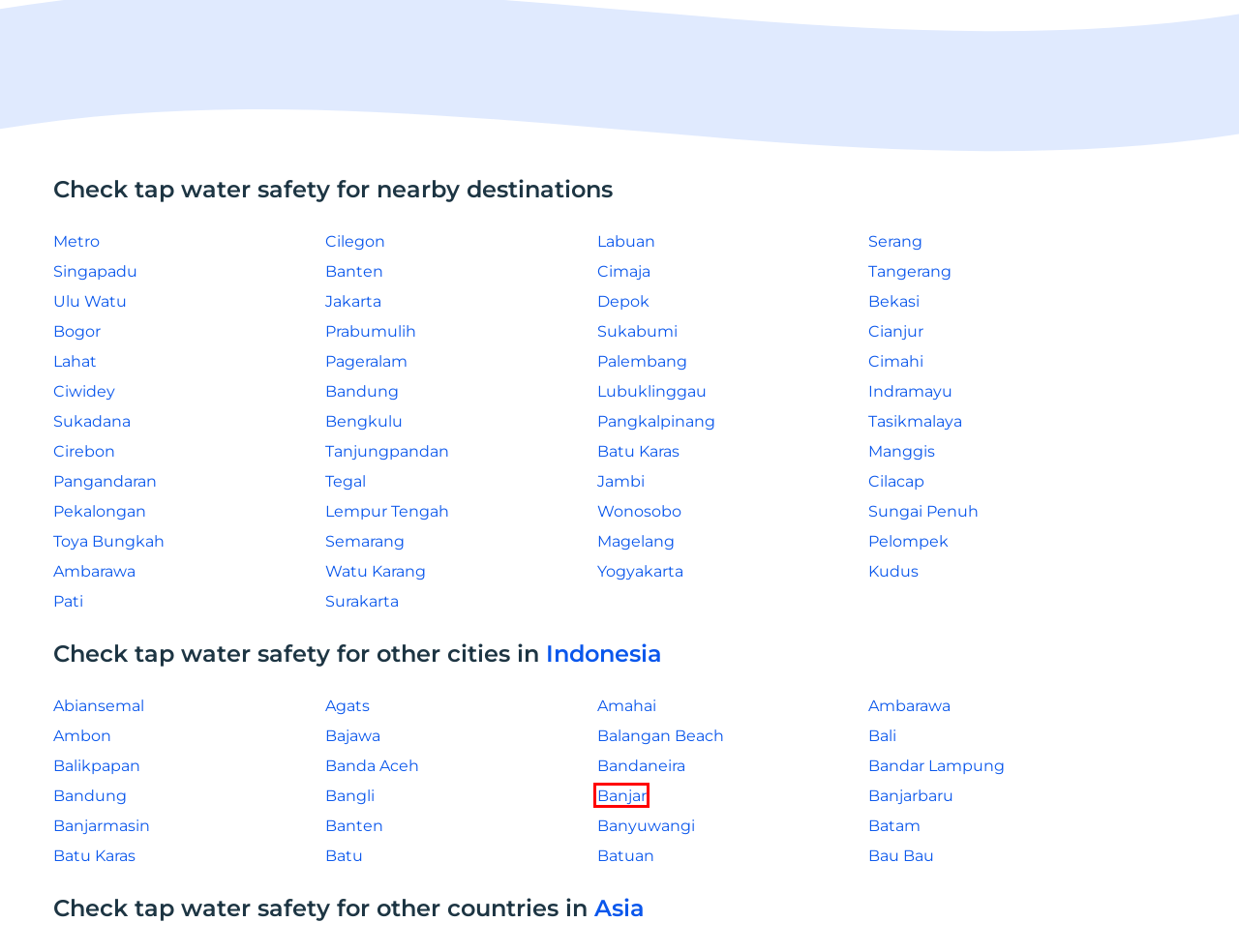With the provided screenshot showing a webpage and a red bounding box, determine which webpage description best fits the new page that appears after clicking the element inside the red box. Here are the options:
A. Is Banjar Tap Water Safe To Drink? - 2022
B. Is Ulu Watu Tap Water Safe To Drink? - 2022
C. Is Sukabumi Tap Water Safe To Drink? - 2022
D. Is Batu Tap Water Safe To Drink? - 2022
E. Is Cirebon Tap Water Safe To Drink? - 2022
F. Is Watu Karang Tap Water Safe To Drink? - 2022
G. Is Batam Tap Water Safe to Drink? - 2022
H. Is Lubuklinggau Tap Water Safe To Drink? - 2022

A